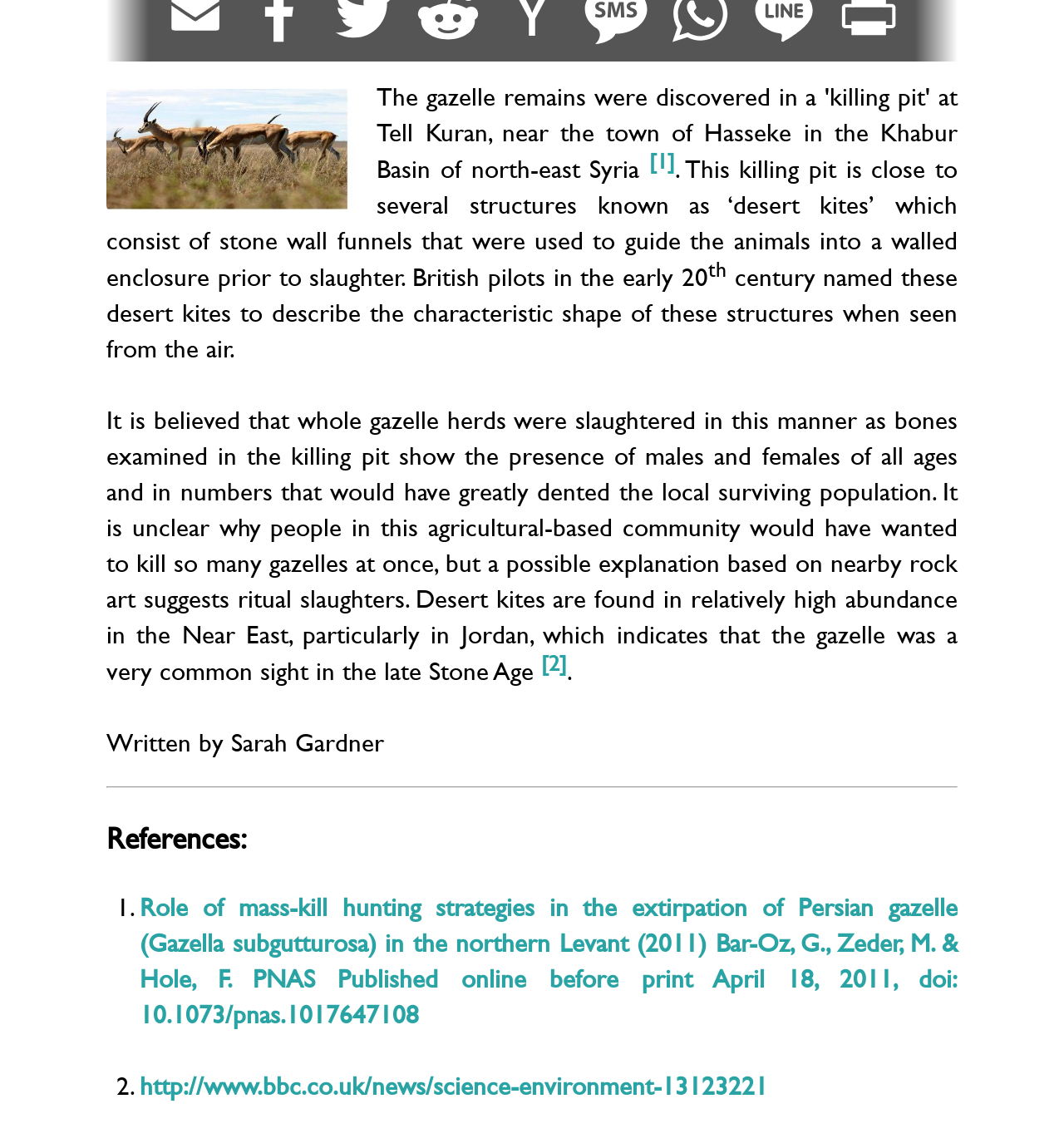What is the author of the text?
Answer briefly with a single word or phrase based on the image.

Sarah Gardner